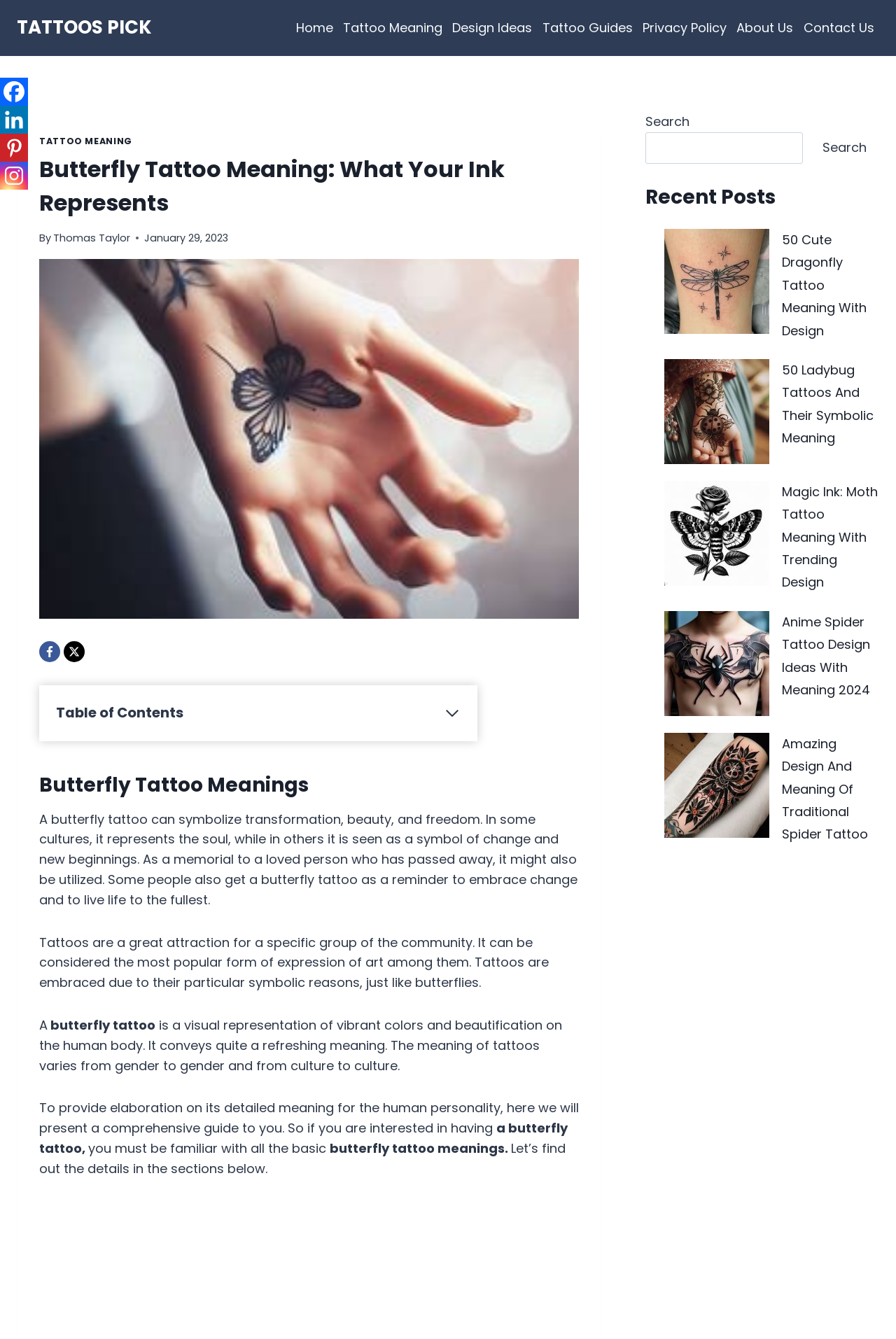Provide a short, one-word or phrase answer to the question below:
Who wrote the article 'Butterfly Tattoo Meaning: What Your Ink Represents'?

Thomas Taylor